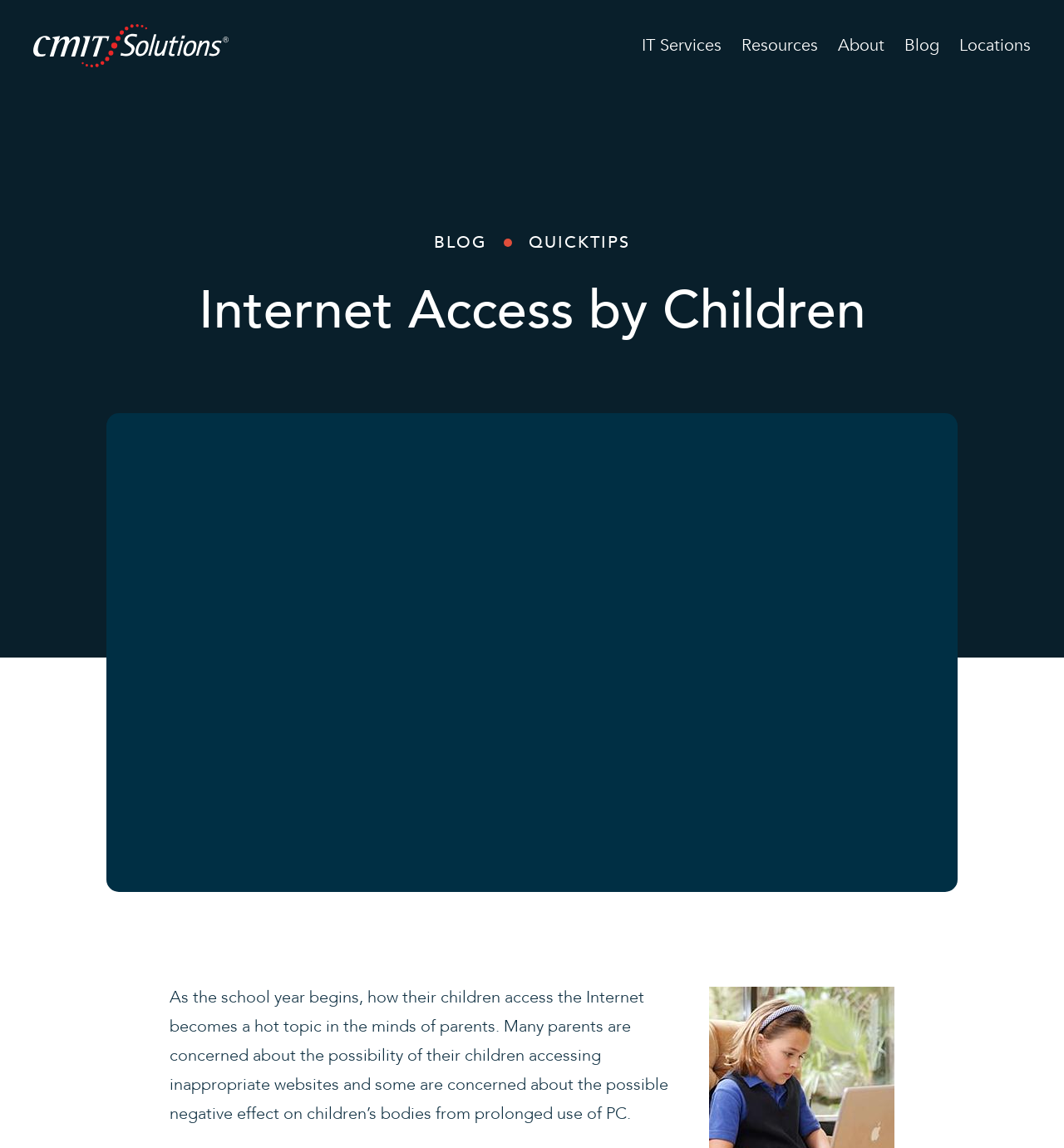Describe in detail what you see on the webpage.

The webpage is about the concern of parents regarding their children's access to the internet, particularly during the school year. At the top left corner, there is a logo of CMIT Solutions, which is a clickable link. 

To the right of the logo, there is a navigation menu consisting of six links: 'IT Services', 'Resources', 'About', 'Blog', and 'Locations'. These links are positioned horizontally, with 'IT Services' on the left and 'Locations' on the right.

Below the navigation menu, there is a heading that reads 'Internet Access by Children'. This heading is centered on the page. 

Further down, there are two prominent links, 'BLOG' and 'QUICKTIPS', positioned side by side, with 'BLOG' on the left and 'QUICKTIPS' on the right.

The main content of the webpage is a paragraph of text that discusses the concerns of parents regarding their children's internet access. This text is positioned below the heading and occupies a significant portion of the page. The text explains that parents are worried about their children accessing inappropriate websites and the potential negative effects of prolonged computer use on their children's bodies.